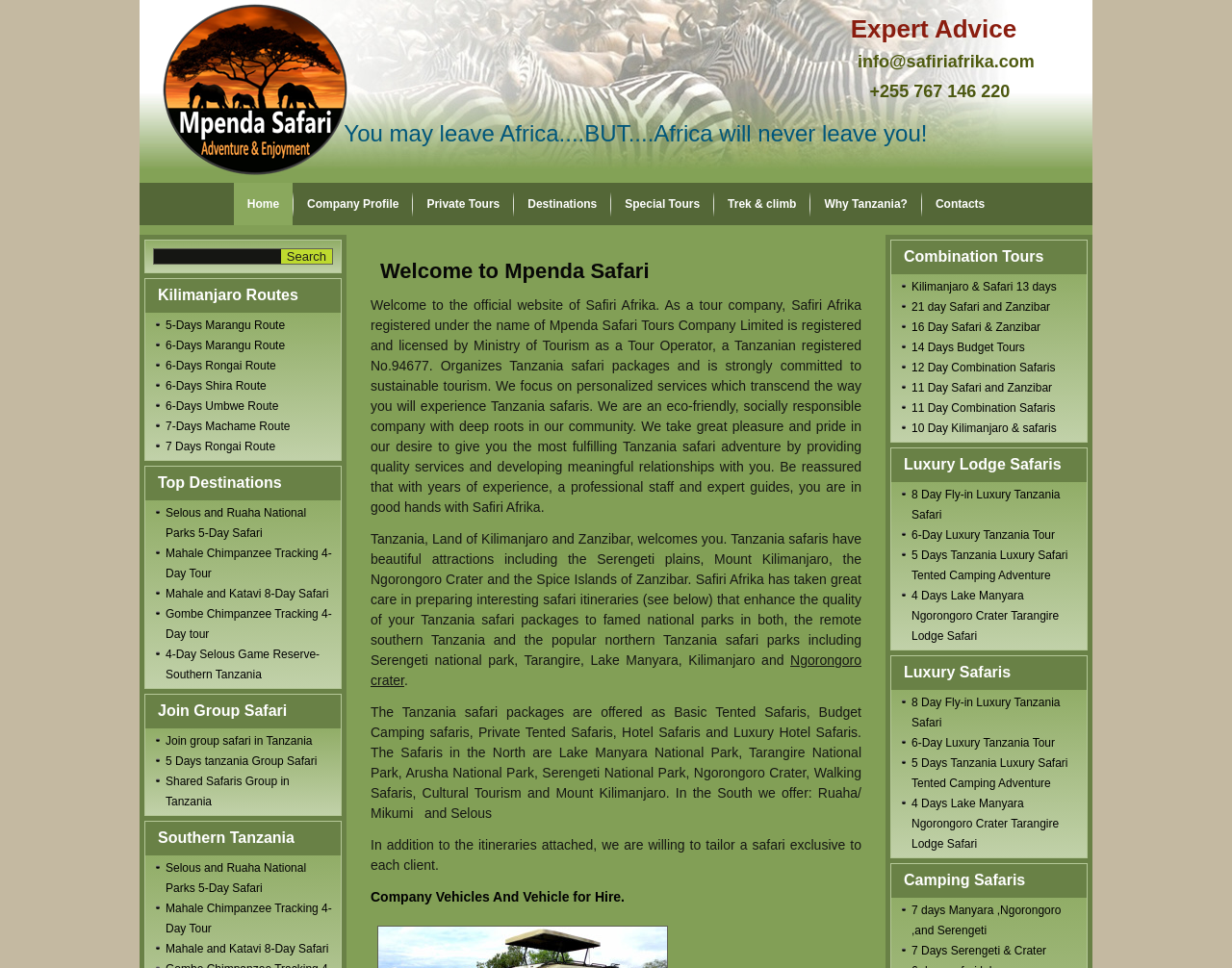Identify and provide the main heading of the webpage.

Welcome to Mpenda Safari